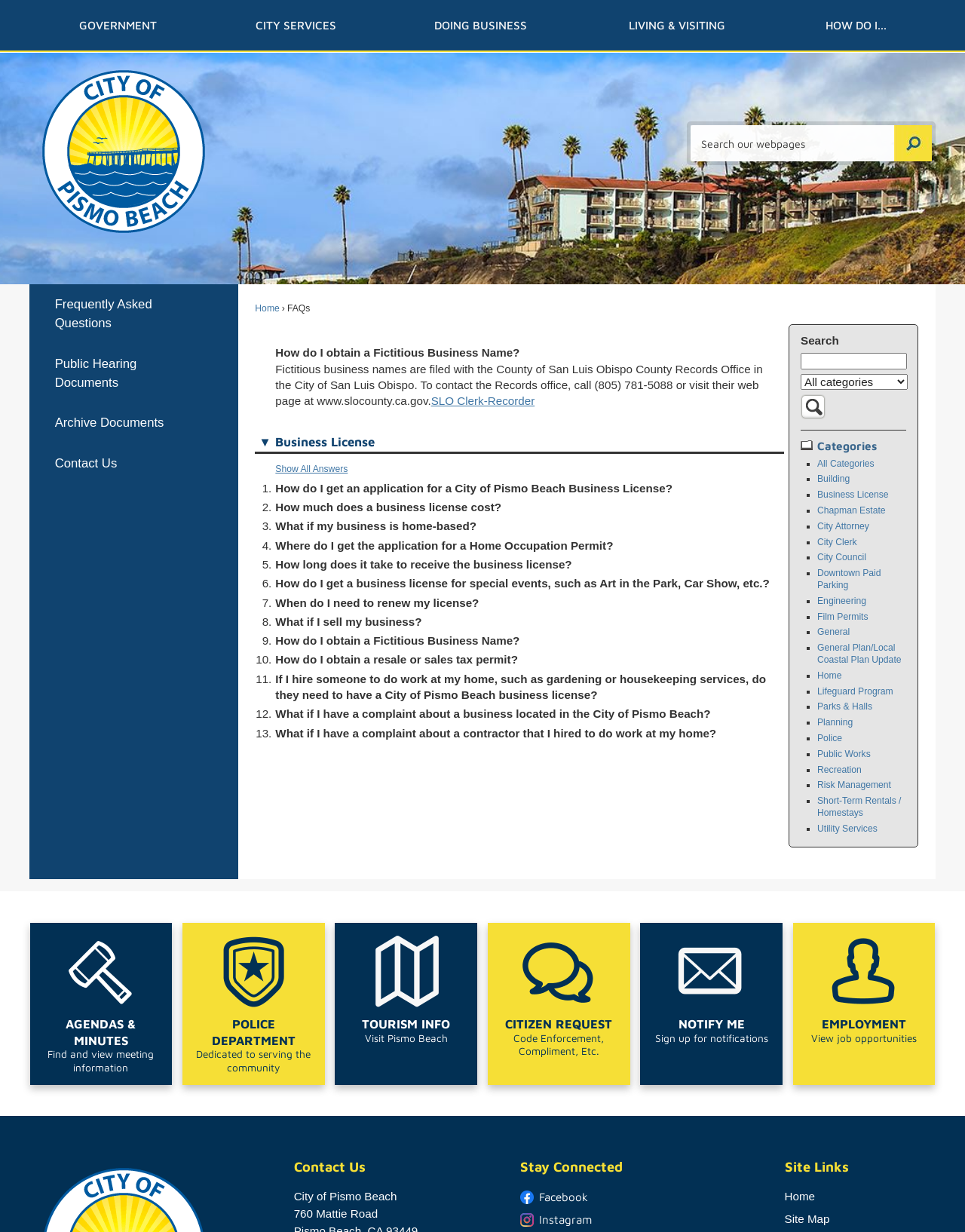Please find the bounding box coordinates of the element's region to be clicked to carry out this instruction: "Select a category from the dropdown".

[0.83, 0.303, 0.941, 0.316]